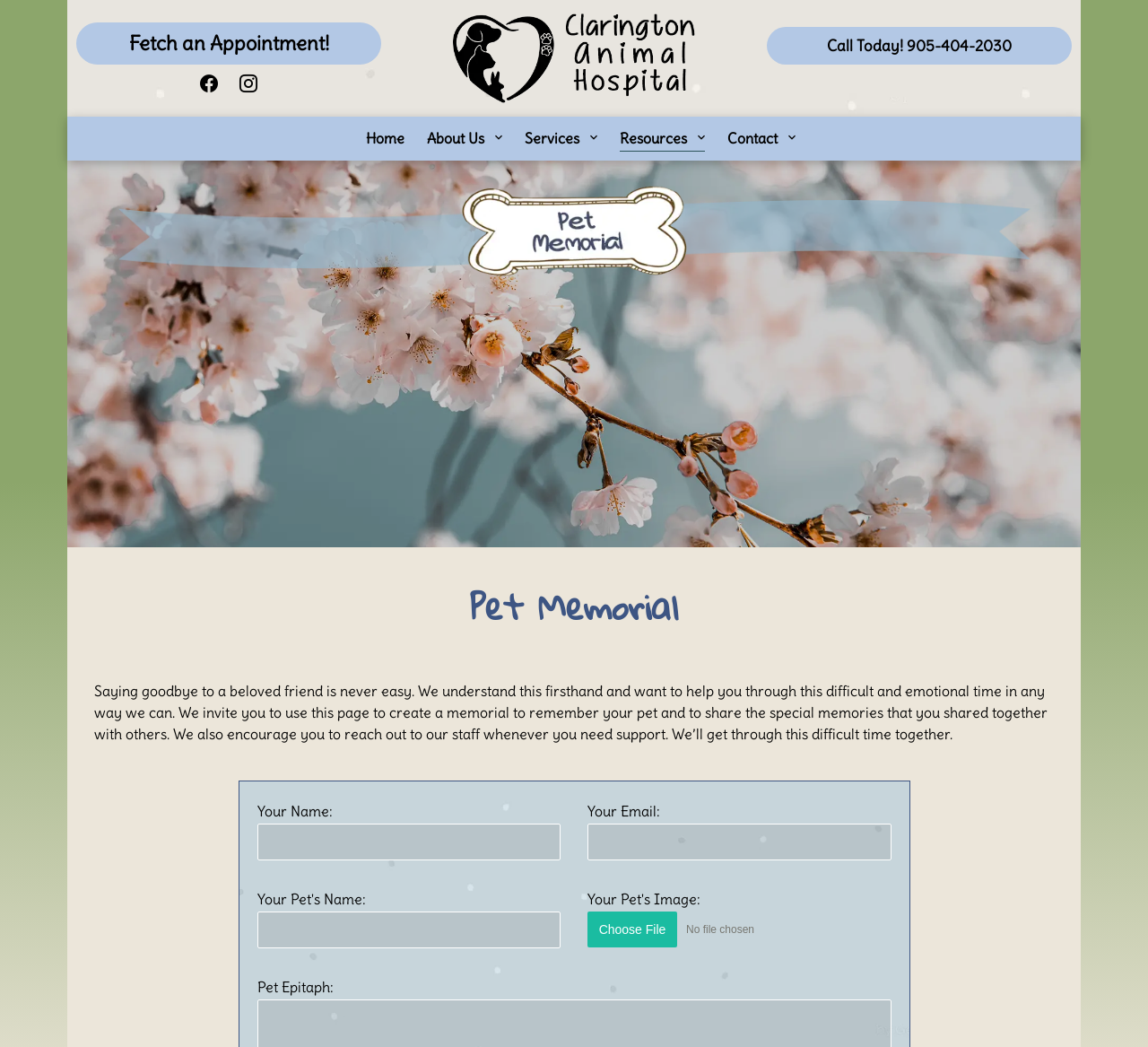Please indicate the bounding box coordinates of the element's region to be clicked to achieve the instruction: "Click the 'Call Today!' link". Provide the coordinates as four float numbers between 0 and 1, i.e., [left, top, right, bottom].

[0.668, 0.026, 0.934, 0.062]